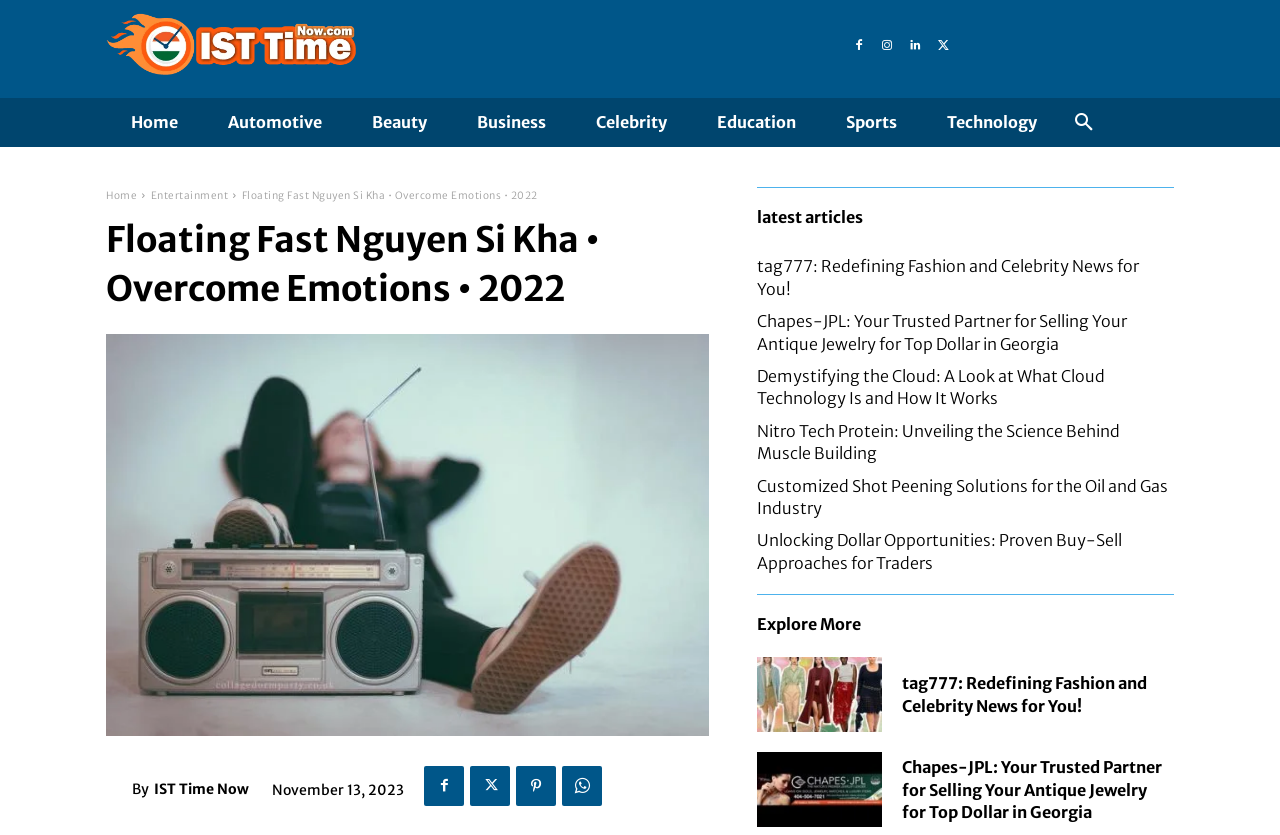How many categories are listed in the top navigation bar?
Please use the image to provide a one-word or short phrase answer.

9